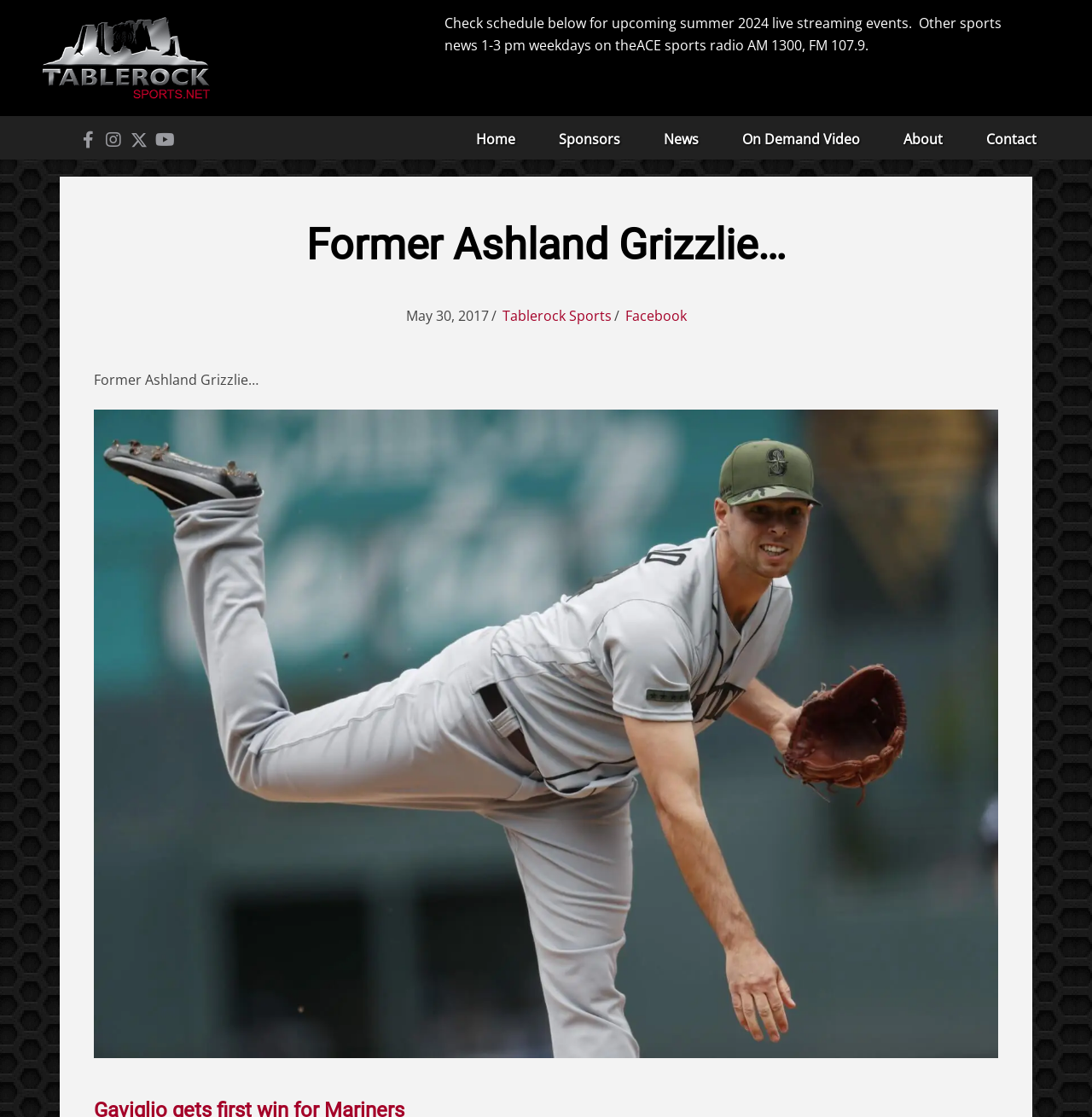Identify the bounding box coordinates of the clickable region necessary to fulfill the following instruction: "Visit Tablerock Sports". The bounding box coordinates should be four float numbers between 0 and 1, i.e., [left, top, right, bottom].

[0.46, 0.274, 0.56, 0.291]